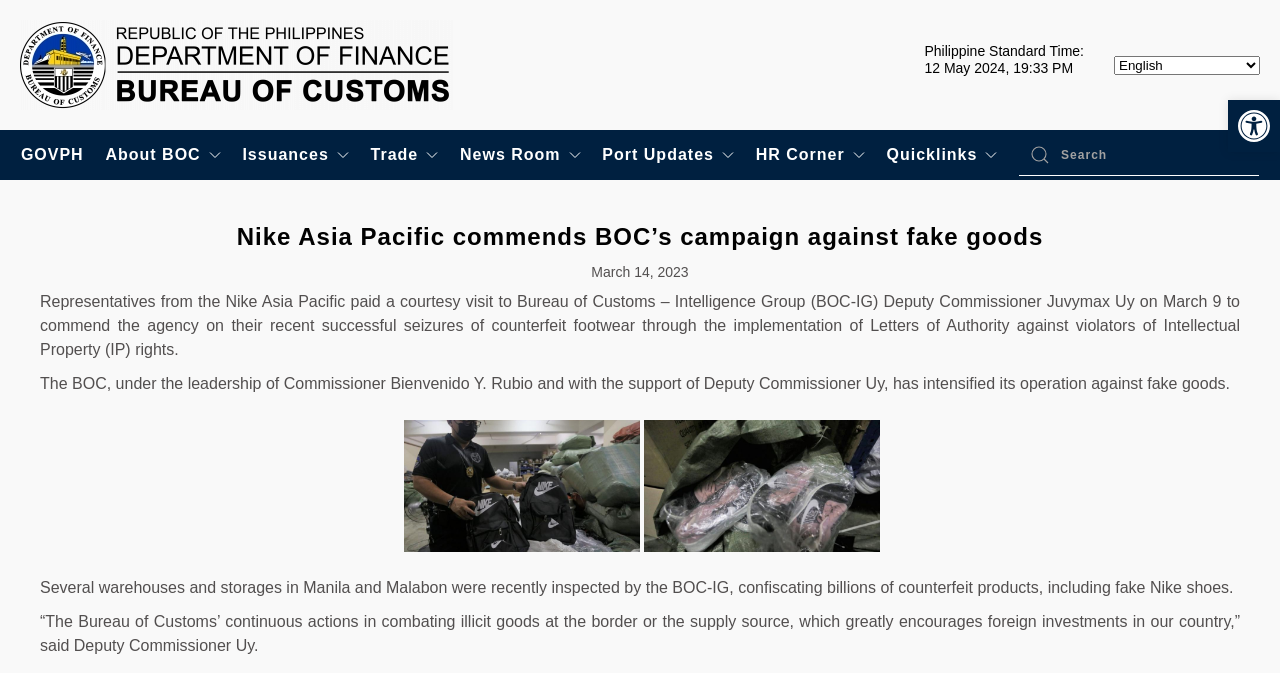Please give the bounding box coordinates of the area that should be clicked to fulfill the following instruction: "Open accessibility tools". The coordinates should be in the format of four float numbers from 0 to 1, i.e., [left, top, right, bottom].

[0.959, 0.149, 1.0, 0.226]